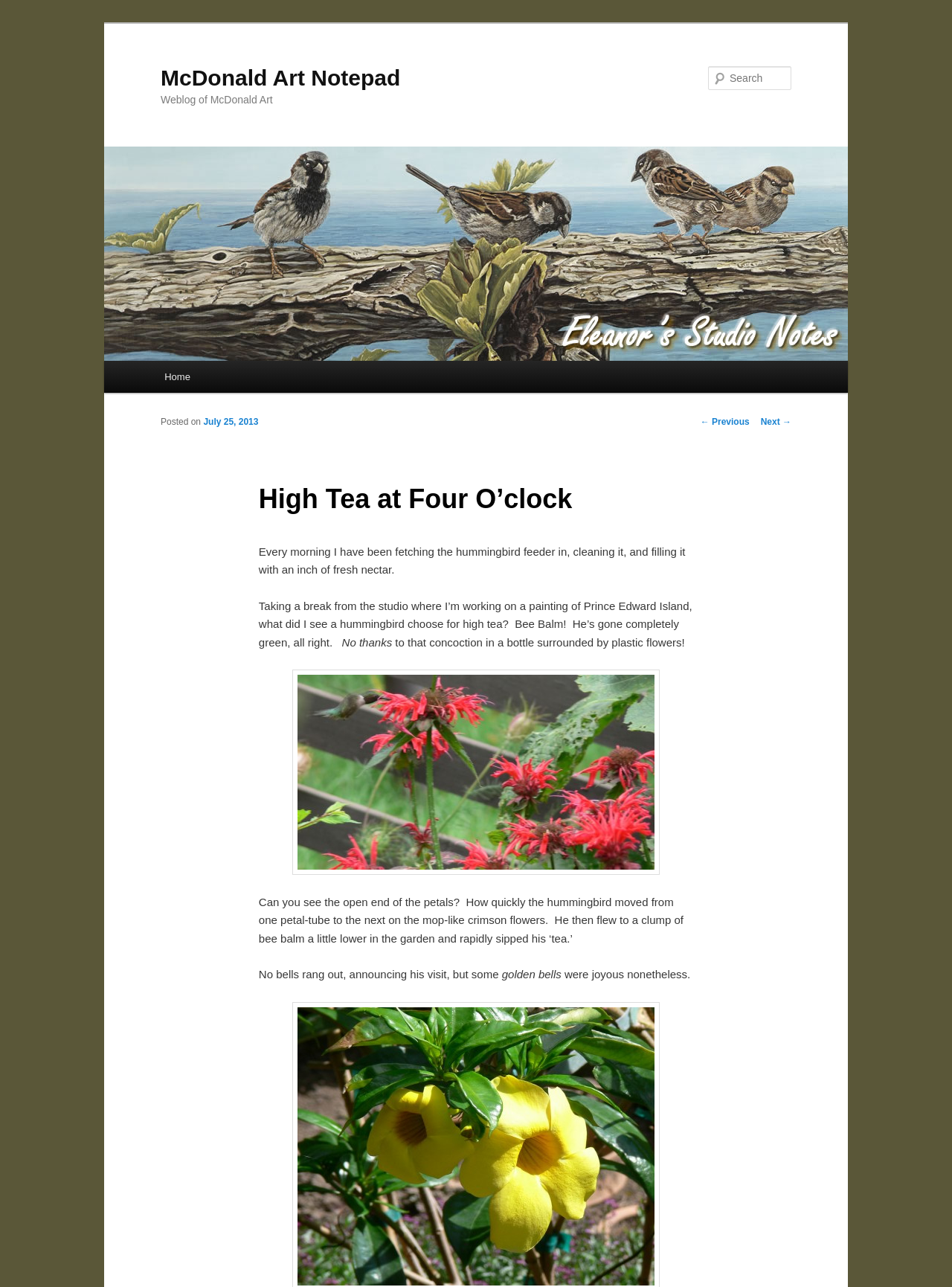Highlight the bounding box coordinates of the element you need to click to perform the following instruction: "Search for something."

[0.744, 0.051, 0.831, 0.07]